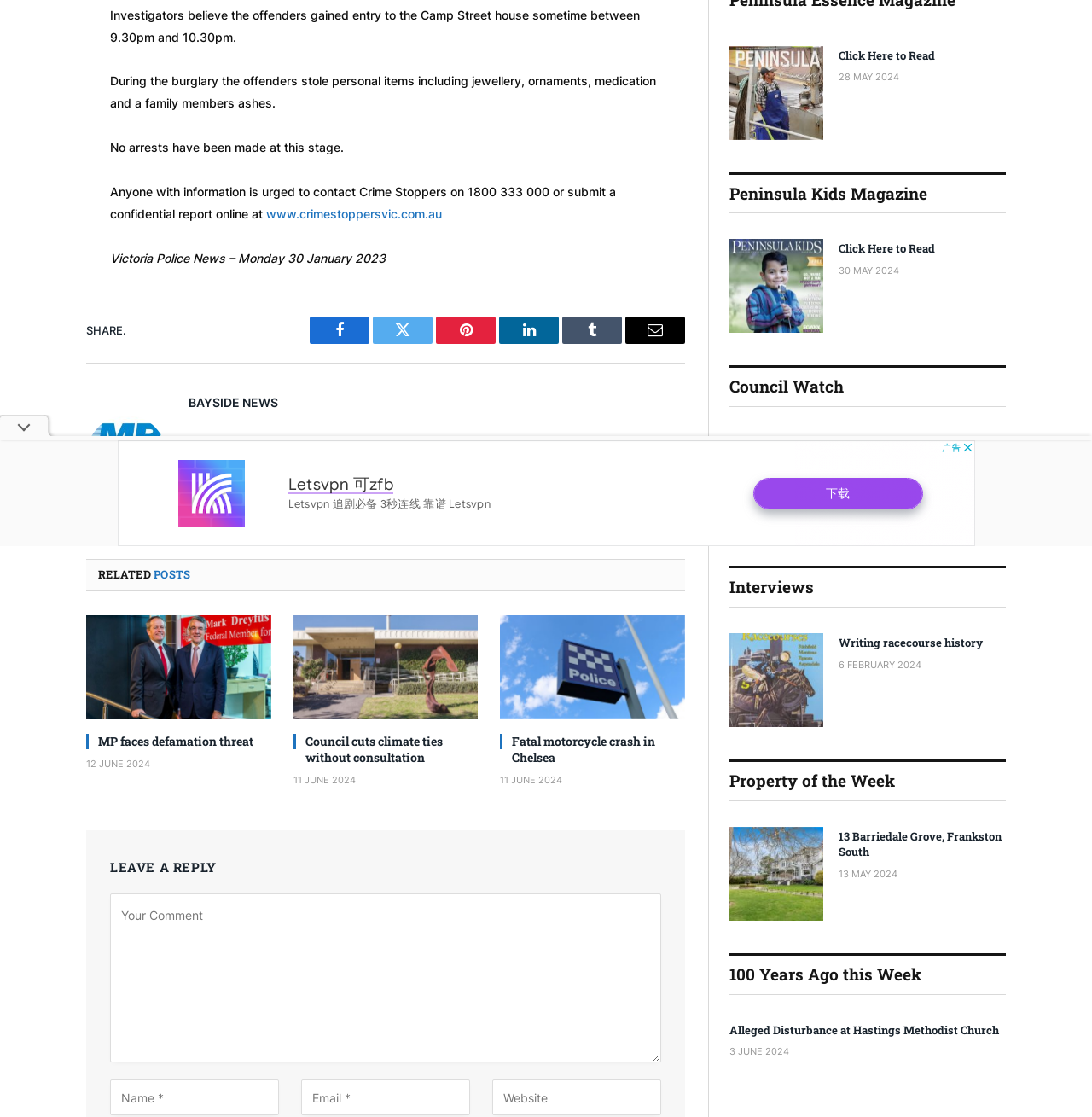Using the format (top-left x, top-left y, bottom-right x, bottom-right y), provide the bounding box coordinates for the described UI element. All values should be floating point numbers between 0 and 1: Health and Medical

None